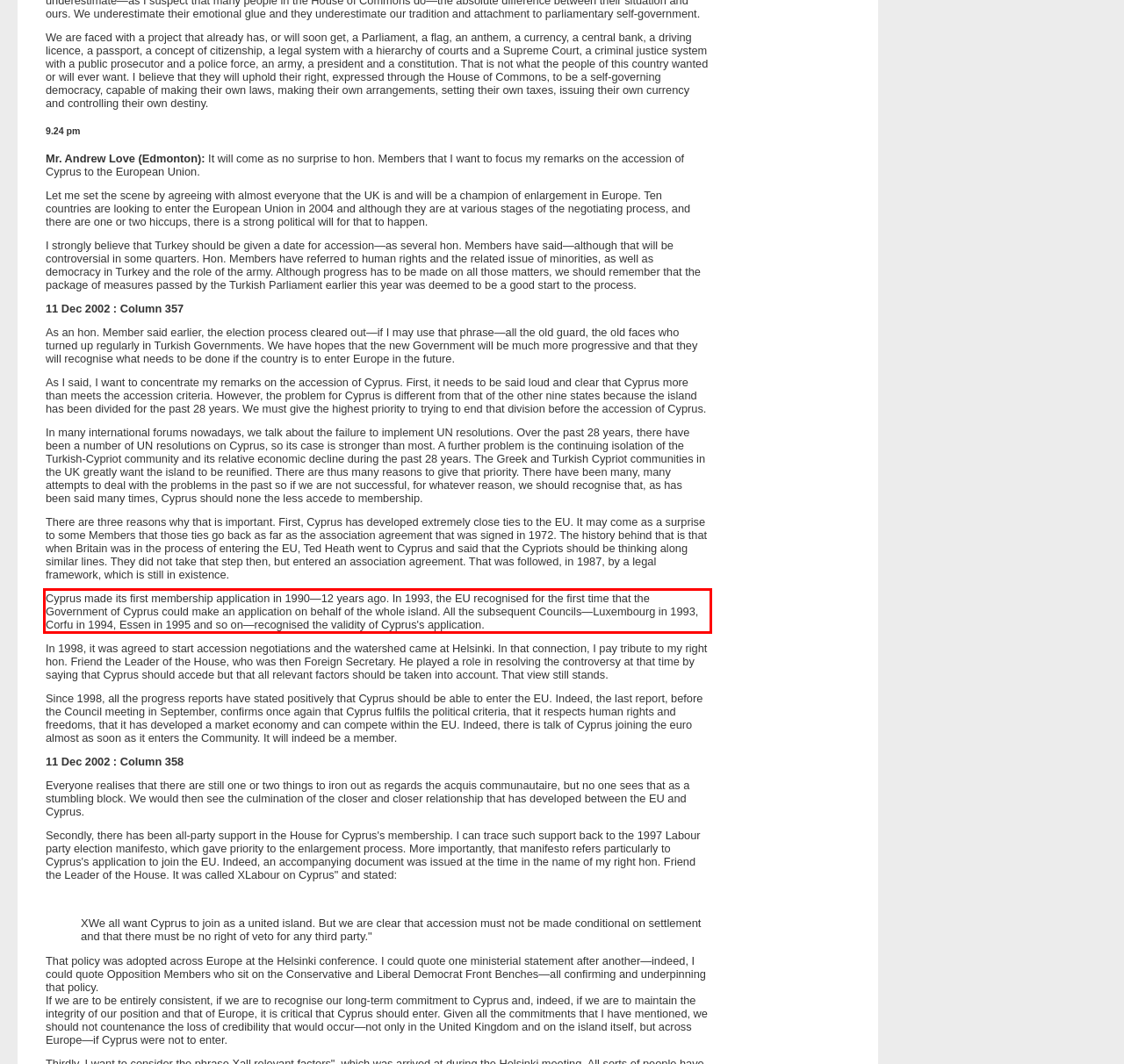Examine the webpage screenshot and use OCR to recognize and output the text within the red bounding box.

Cyprus made its first membership application in 1990—12 years ago. In 1993, the EU recognised for the first time that the Government of Cyprus could make an application on behalf of the whole island. All the subsequent Councils—Luxembourg in 1993, Corfu in 1994, Essen in 1995 and so on—recognised the validity of Cyprus's application.